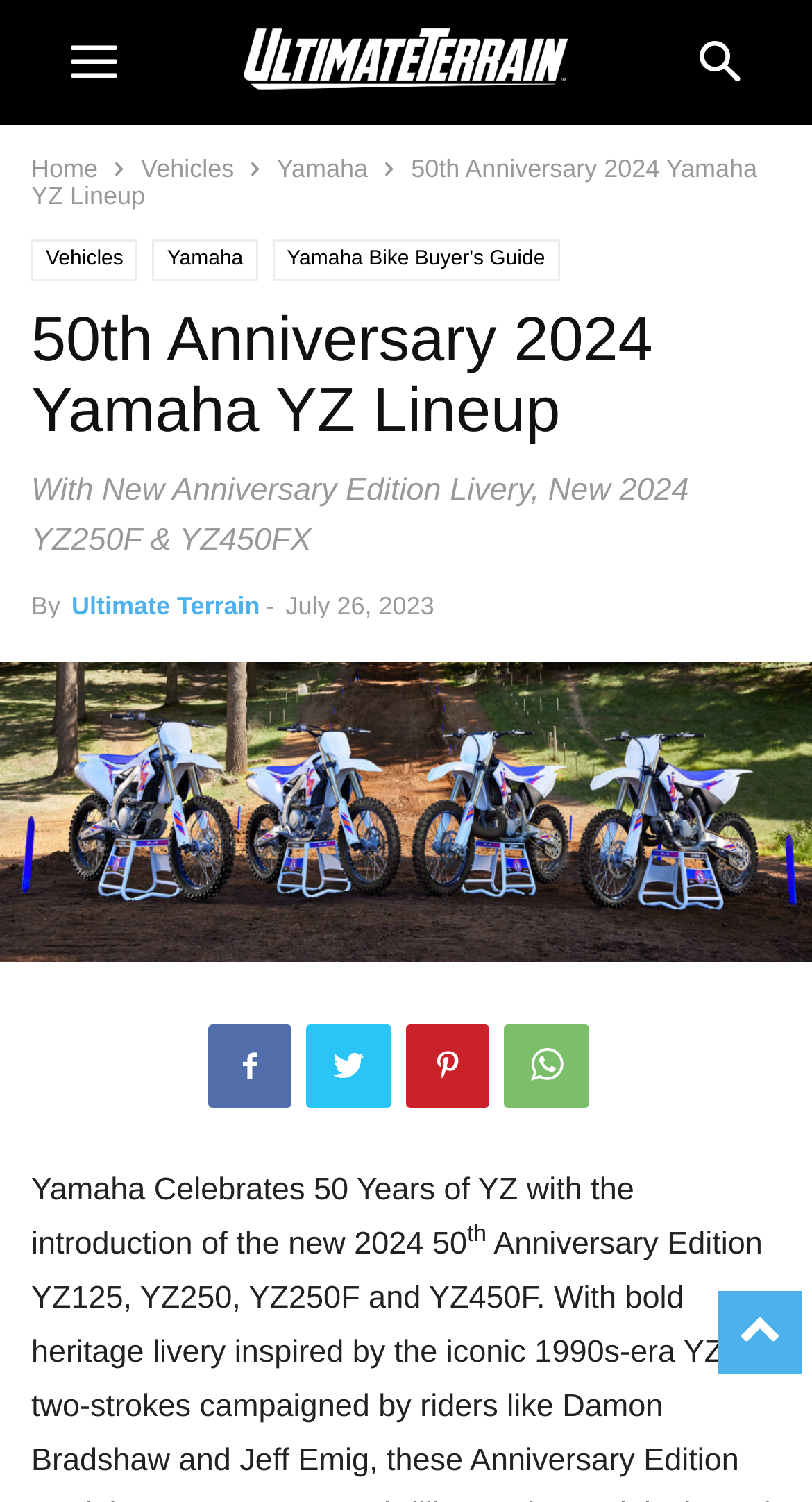Based on the image, provide a detailed response to the question:
What is the anniversary being celebrated?

The webpage is celebrating the 50th anniversary of Yamaha YZ, as indicated by the title '50th Anniversary 2024 Yamaha YZ Lineup' and the mention of '50 Years of YZ' in the text.